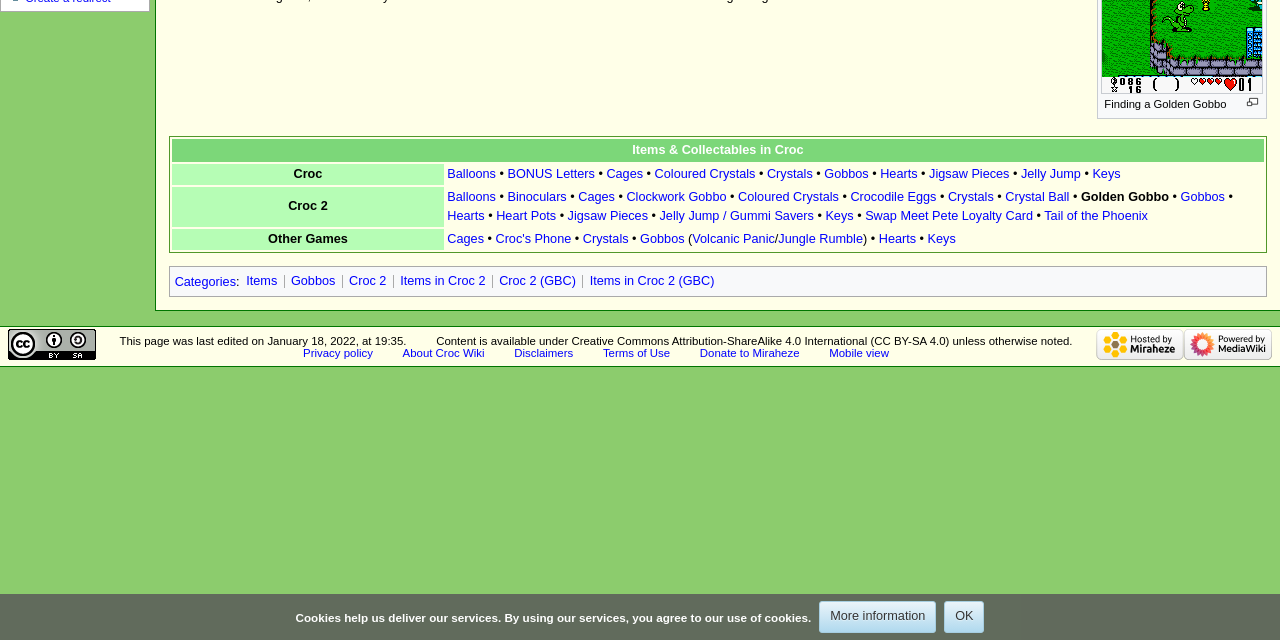Bounding box coordinates are specified in the format (top-left x, top-left y, bottom-right x, bottom-right y). All values are floating point numbers bounded between 0 and 1. Please provide the bounding box coordinate of the region this sentence describes: Items in Croc 2 (GBC)

[0.461, 0.429, 0.558, 0.45]